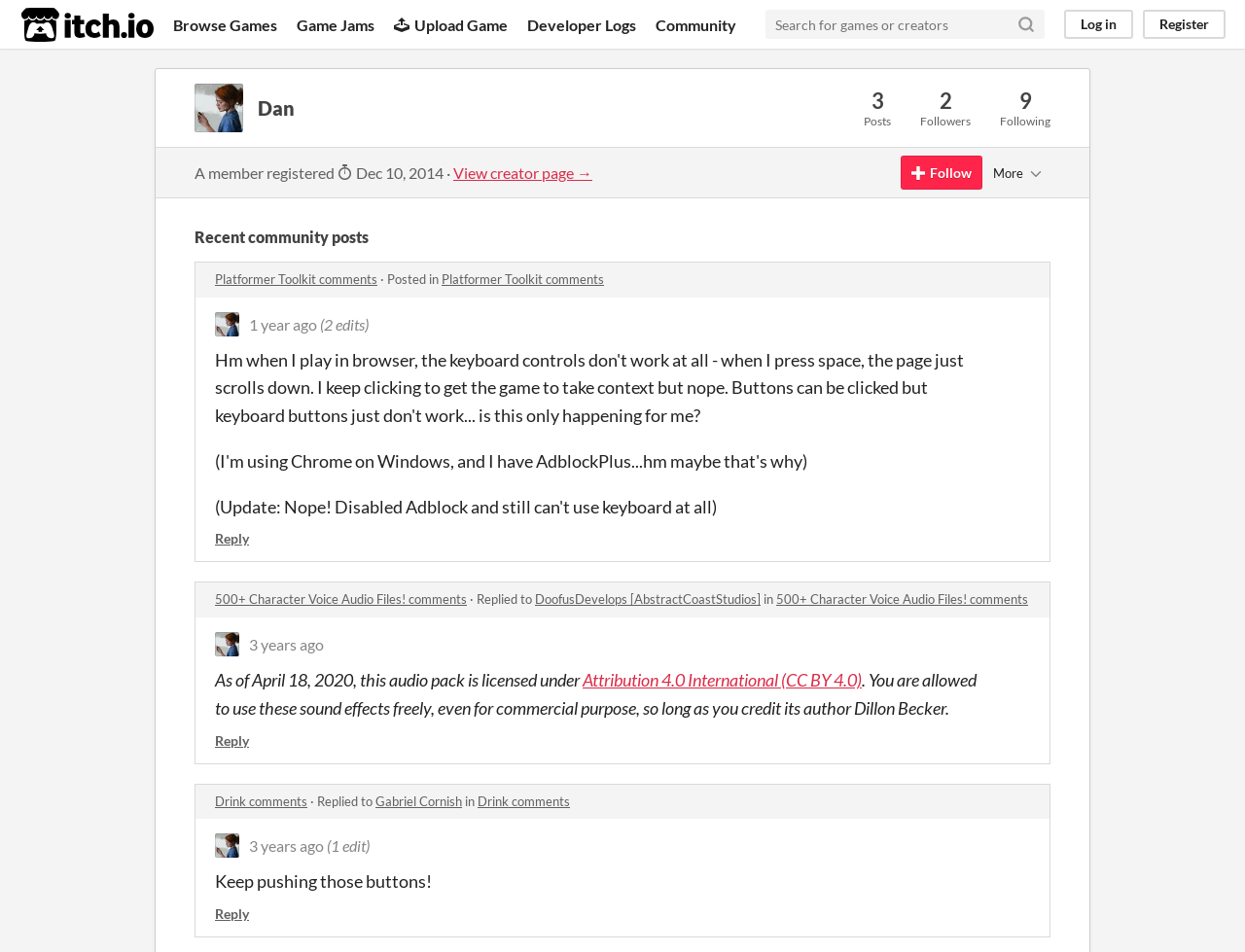Please reply with a single word or brief phrase to the question: 
What is the name of the user?

Dan